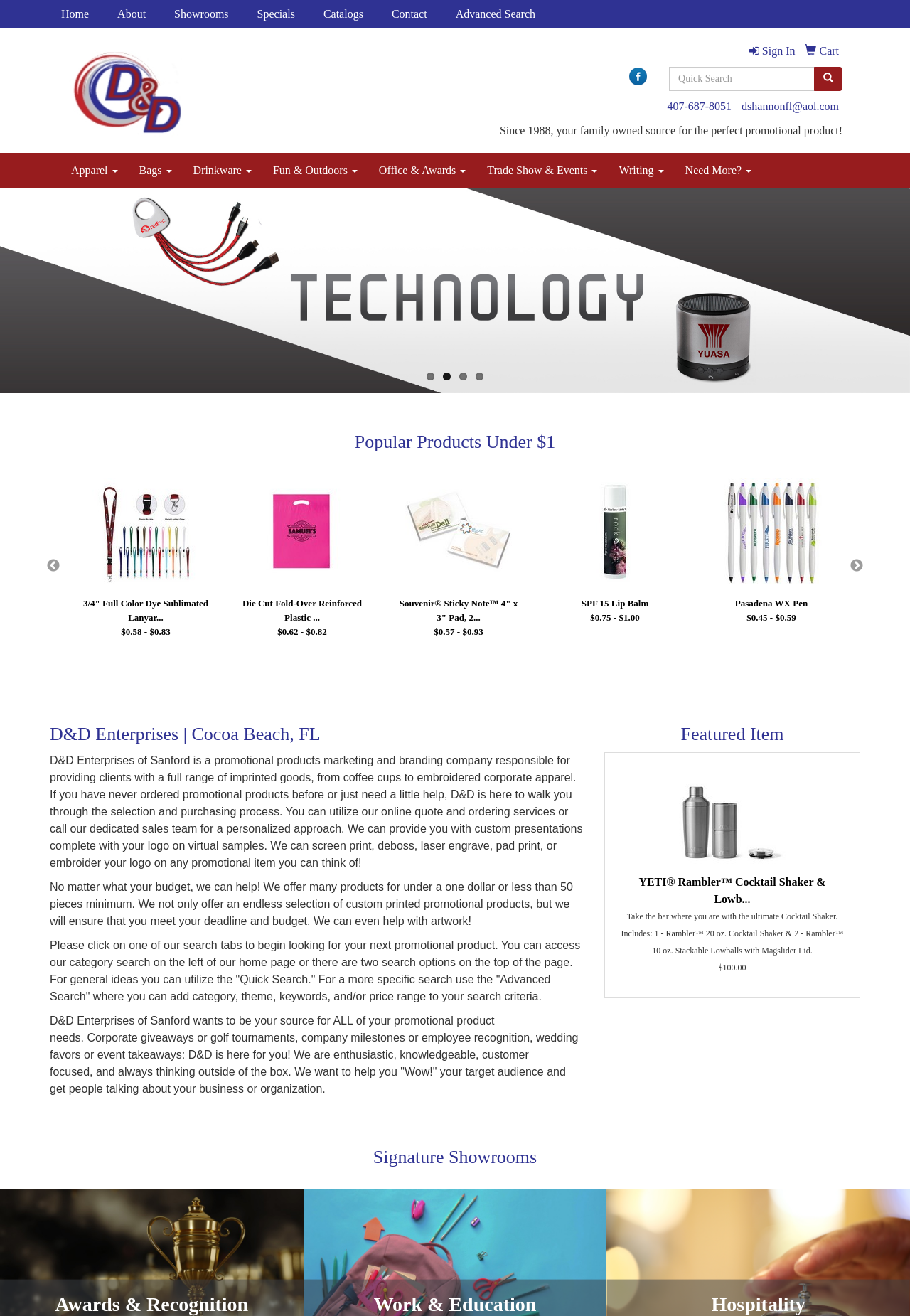Can you specify the bounding box coordinates of the area that needs to be clicked to fulfill the following instruction: "Search for a product"?

[0.735, 0.051, 0.895, 0.069]